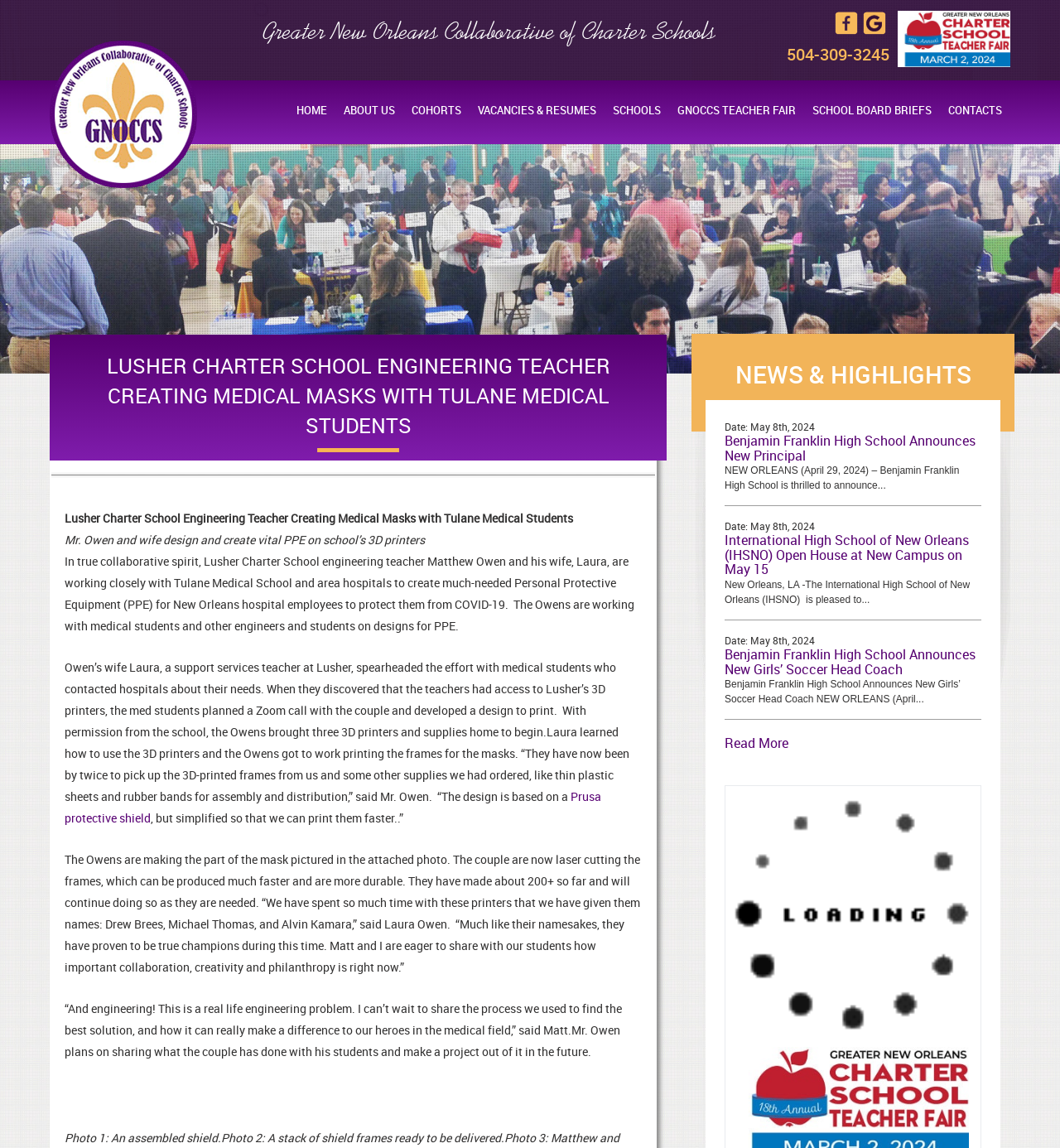Return the bounding box coordinates of the UI element that corresponds to this description: "Cohorts". The coordinates must be given as four float numbers in the range of 0 and 1, [left, top, right, bottom].

[0.38, 0.07, 0.443, 0.125]